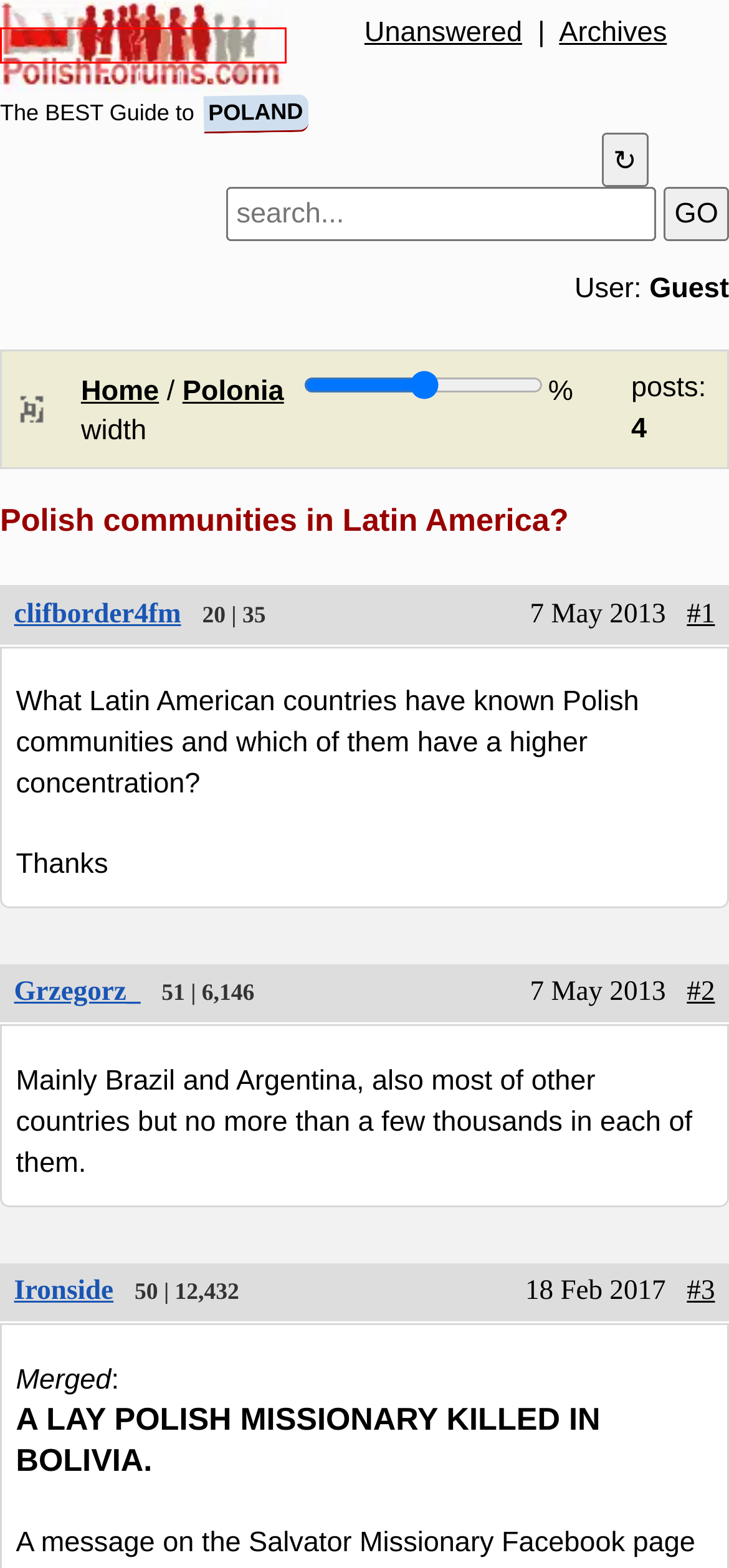Evaluate the webpage screenshot and identify the element within the red bounding box. Select the webpage description that best fits the new webpage after clicking the highlighted element. Here are the candidates:
A. clifborder4fm - Profile
B. Unanswered
C. Archives
D. Polonia
E. Grzegorz_ - Profile
F. Privacy Policy, Terms of Service, Code of Conduct, and Disclaimer
G. Ironside - Profile
H. Everything about Poland

H